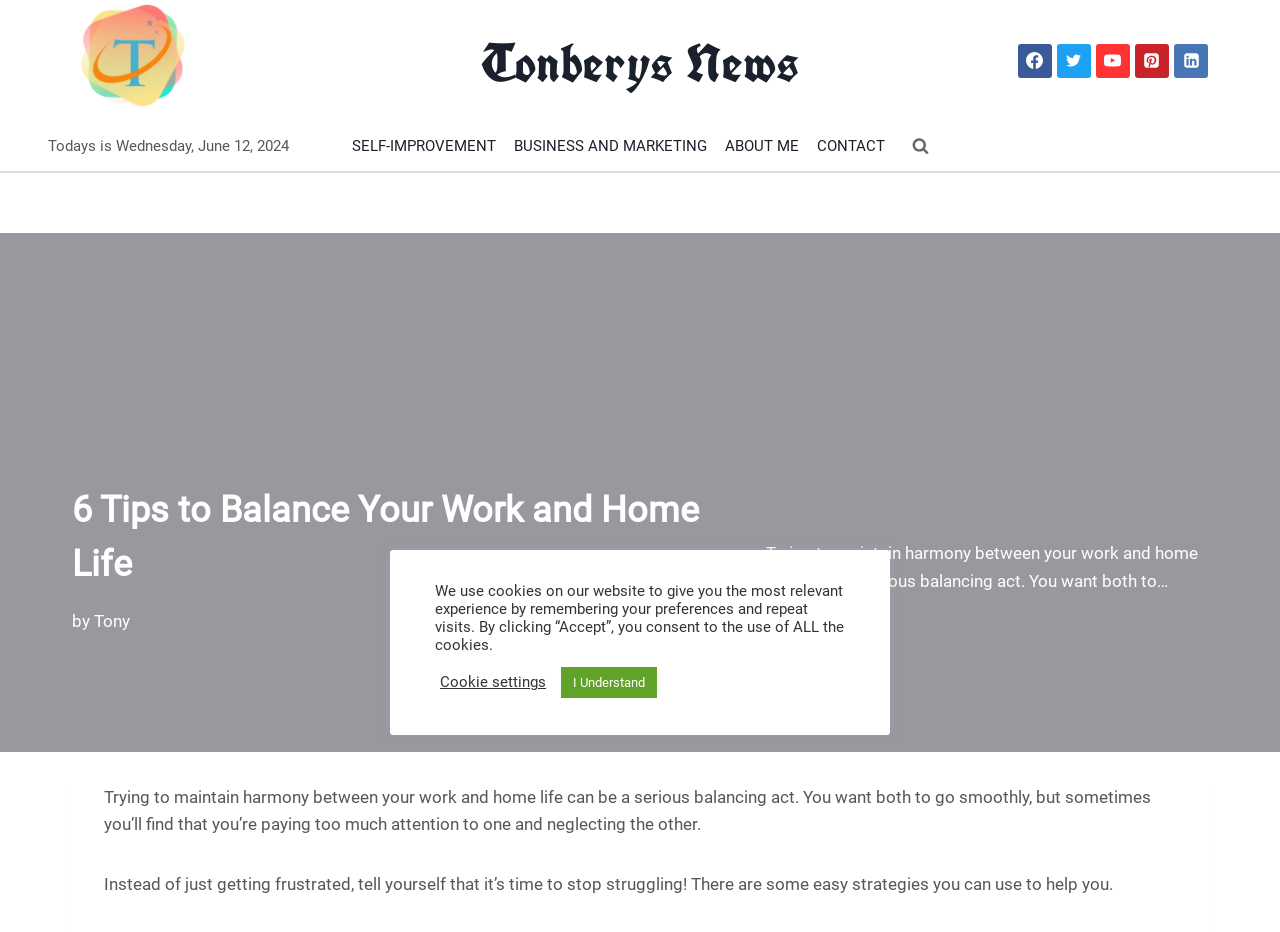Please answer the following question as detailed as possible based on the image: 
How many social media links are present on the webpage?

There are five social media links present on the webpage, namely Facebook, Twitter, YouTube, Pinterest, and Linkedin, which are located at the top of the webpage.